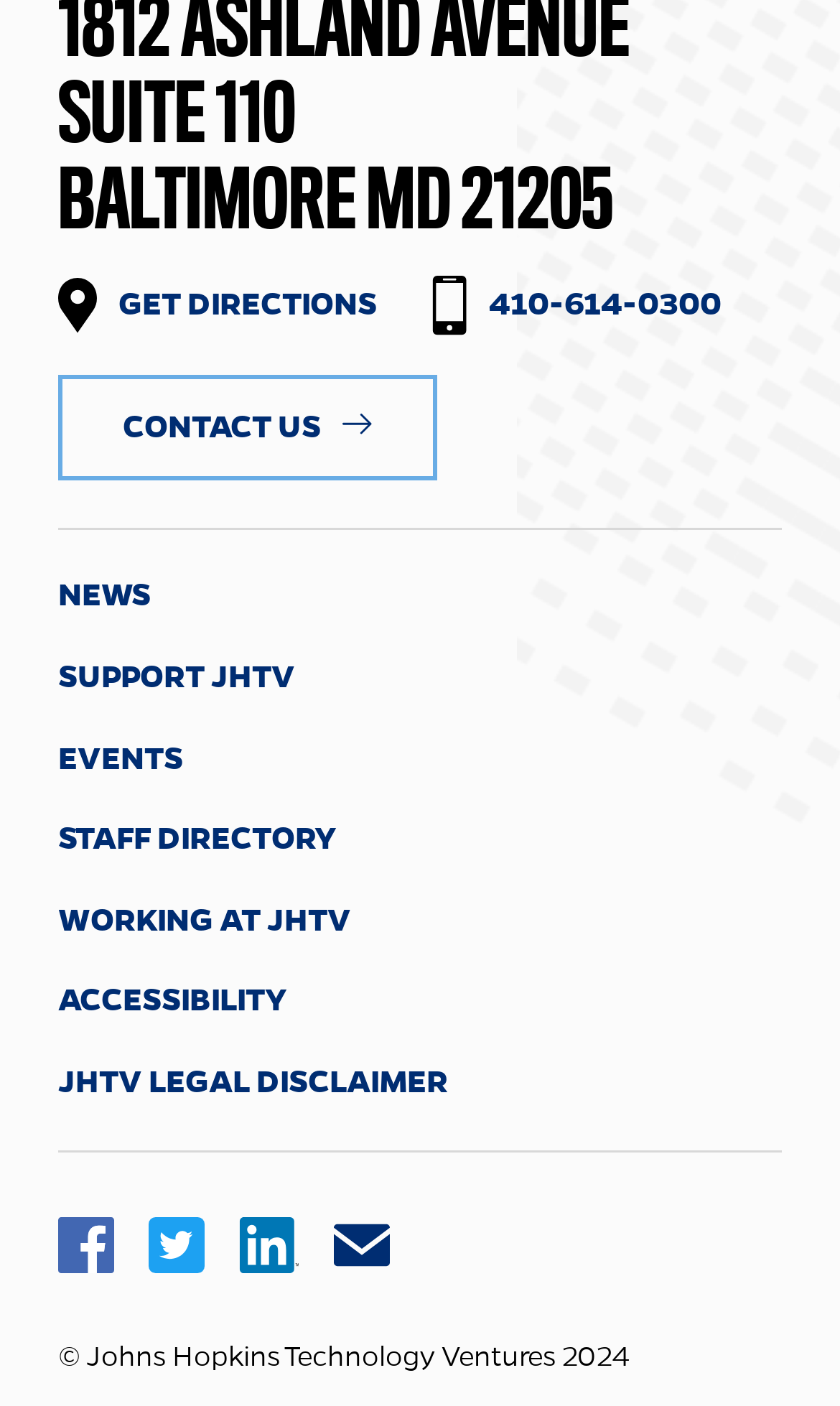Can you find the bounding box coordinates of the area I should click to execute the following instruction: "Read the Church Policy"?

None